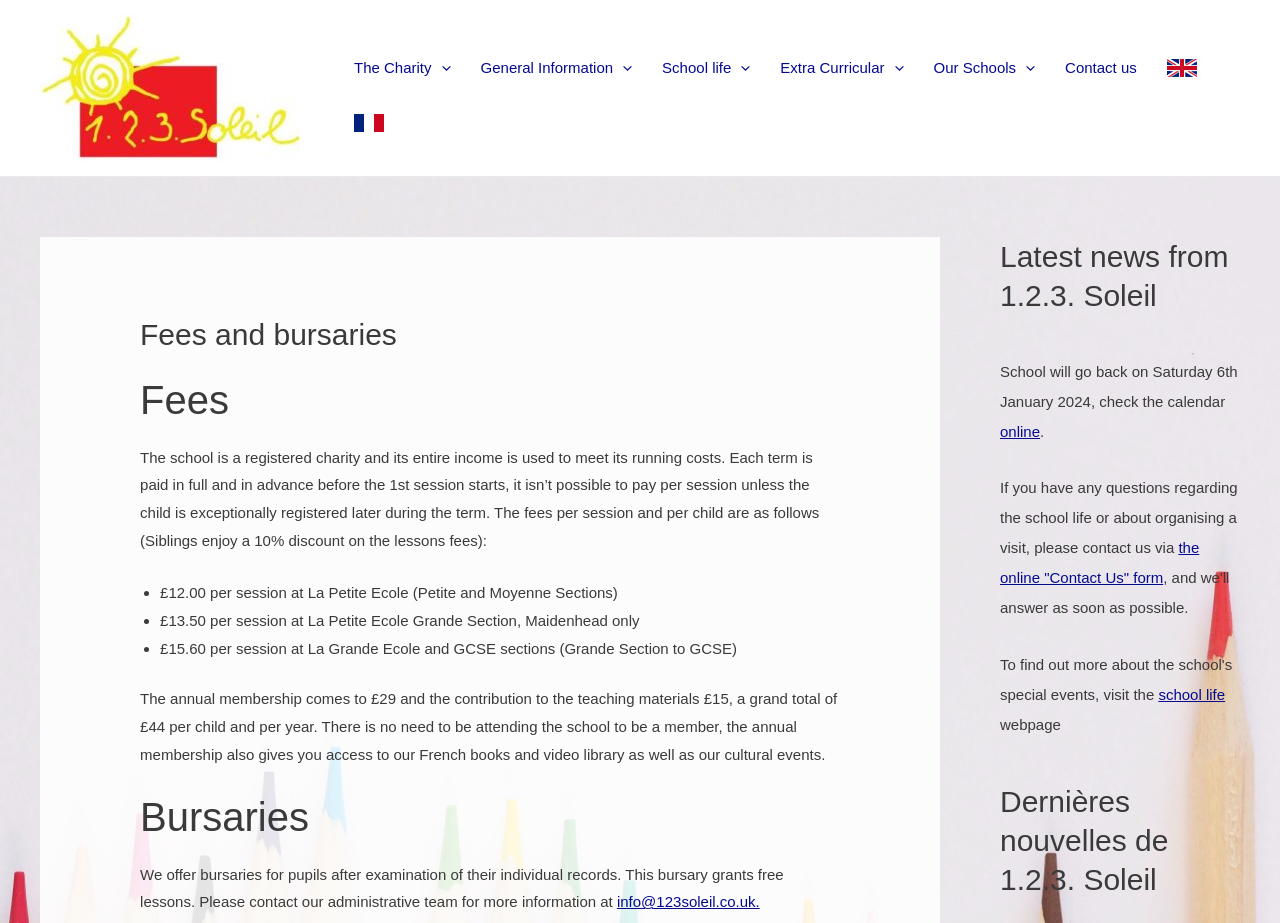Determine the bounding box for the described UI element: "the online "Contact Us" form".

[0.781, 0.584, 0.937, 0.635]